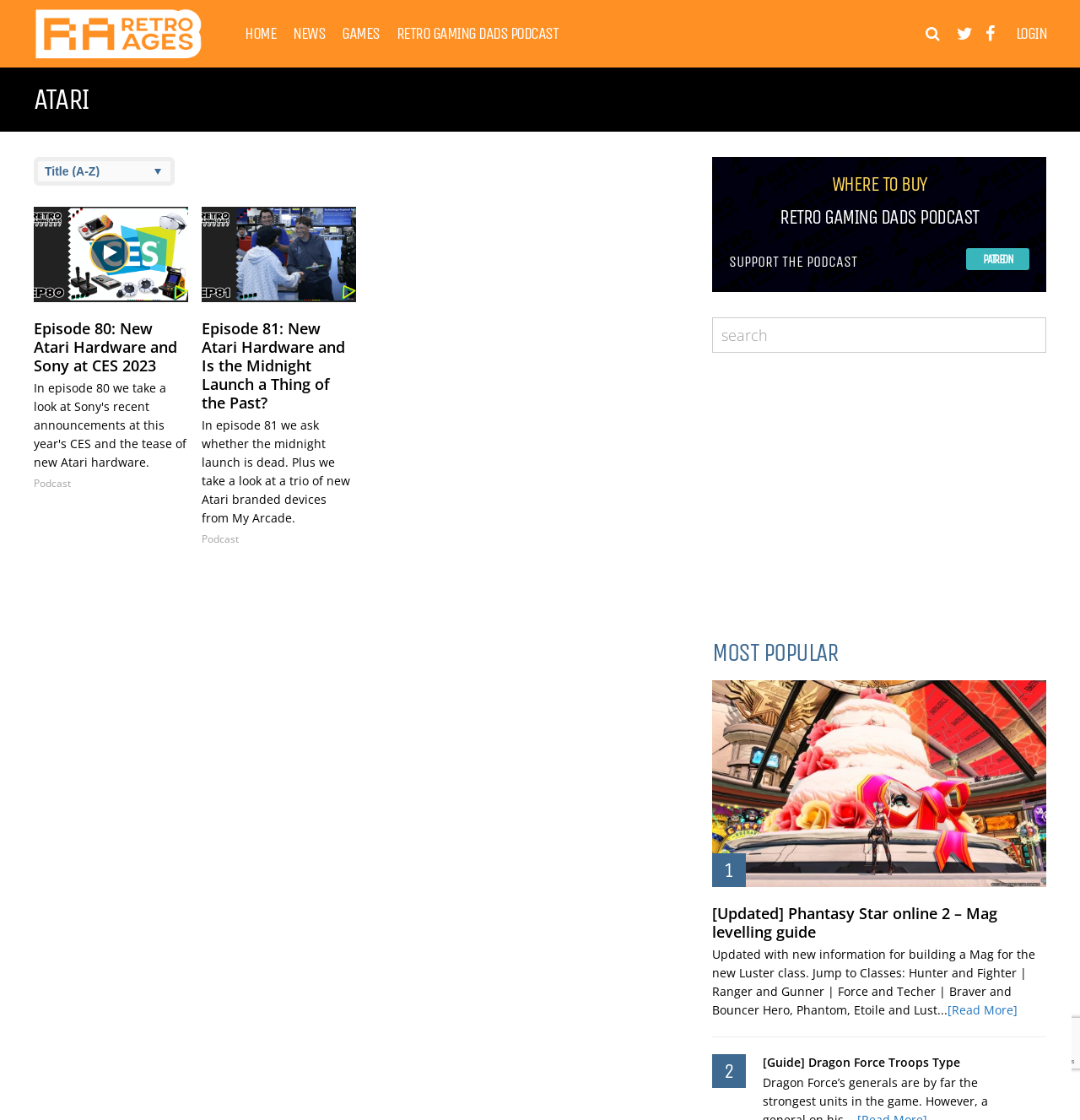Provide the bounding box coordinates of the HTML element described as: "Retro Gaming Dads Podcast". The bounding box coordinates should be four float numbers between 0 and 1, i.e., [left, top, right, bottom].

[0.367, 0.023, 0.516, 0.038]